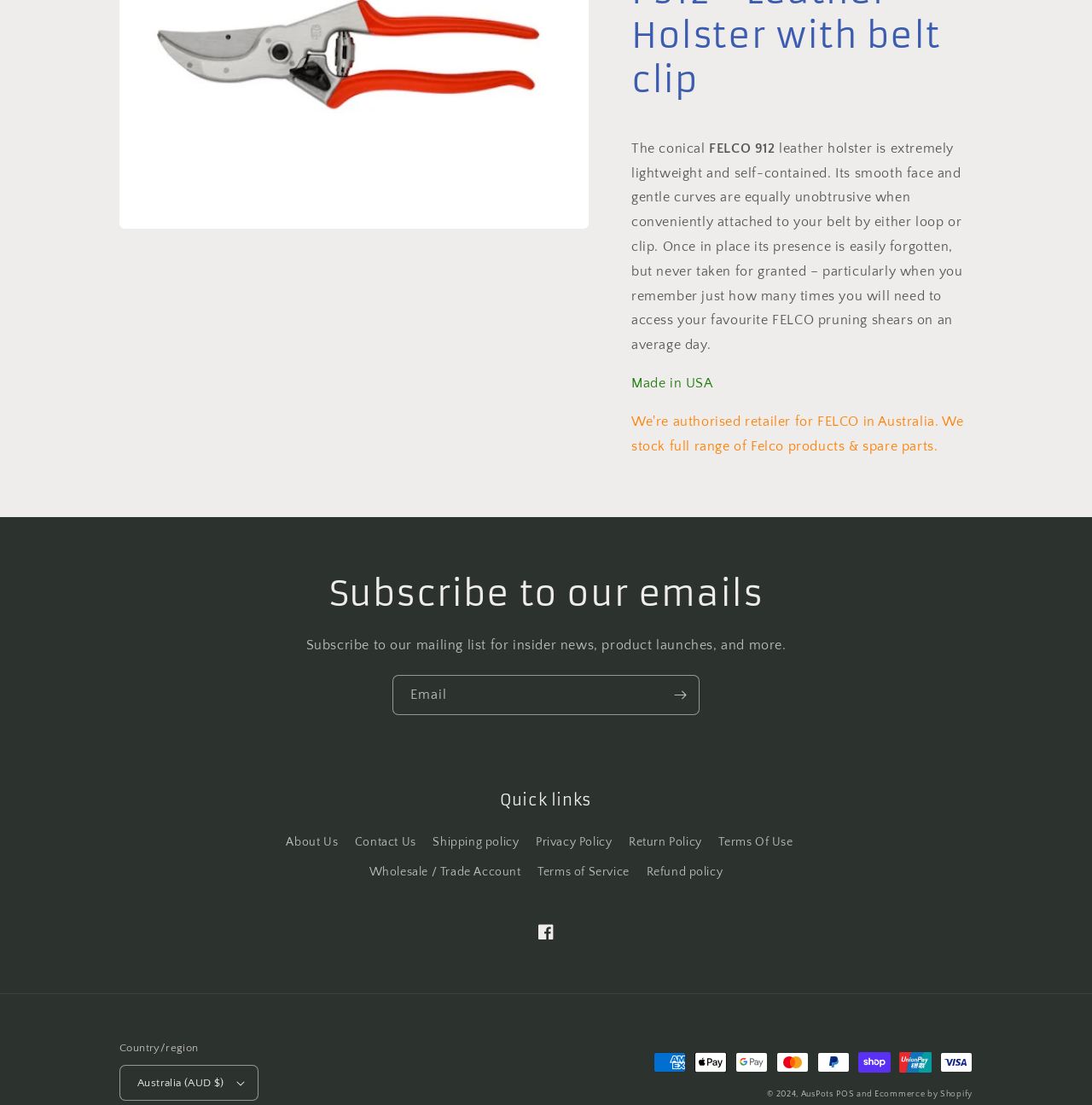Specify the bounding box coordinates of the area that needs to be clicked to achieve the following instruction: "Select Australia as the country".

[0.109, 0.964, 0.237, 0.997]